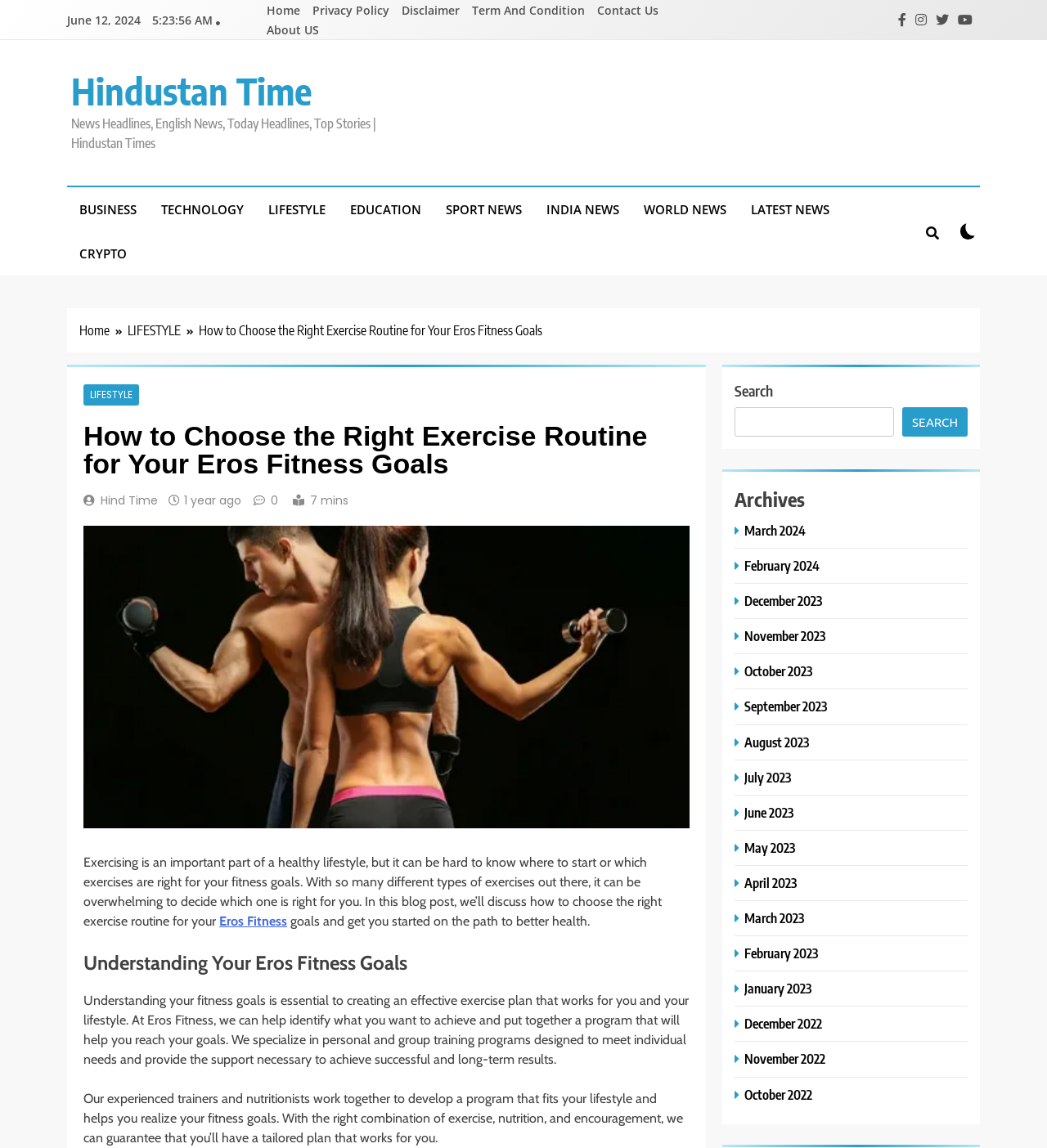Locate the bounding box coordinates of the element that should be clicked to fulfill the instruction: "Read the 'LIFESTYLE' news".

[0.245, 0.163, 0.323, 0.202]